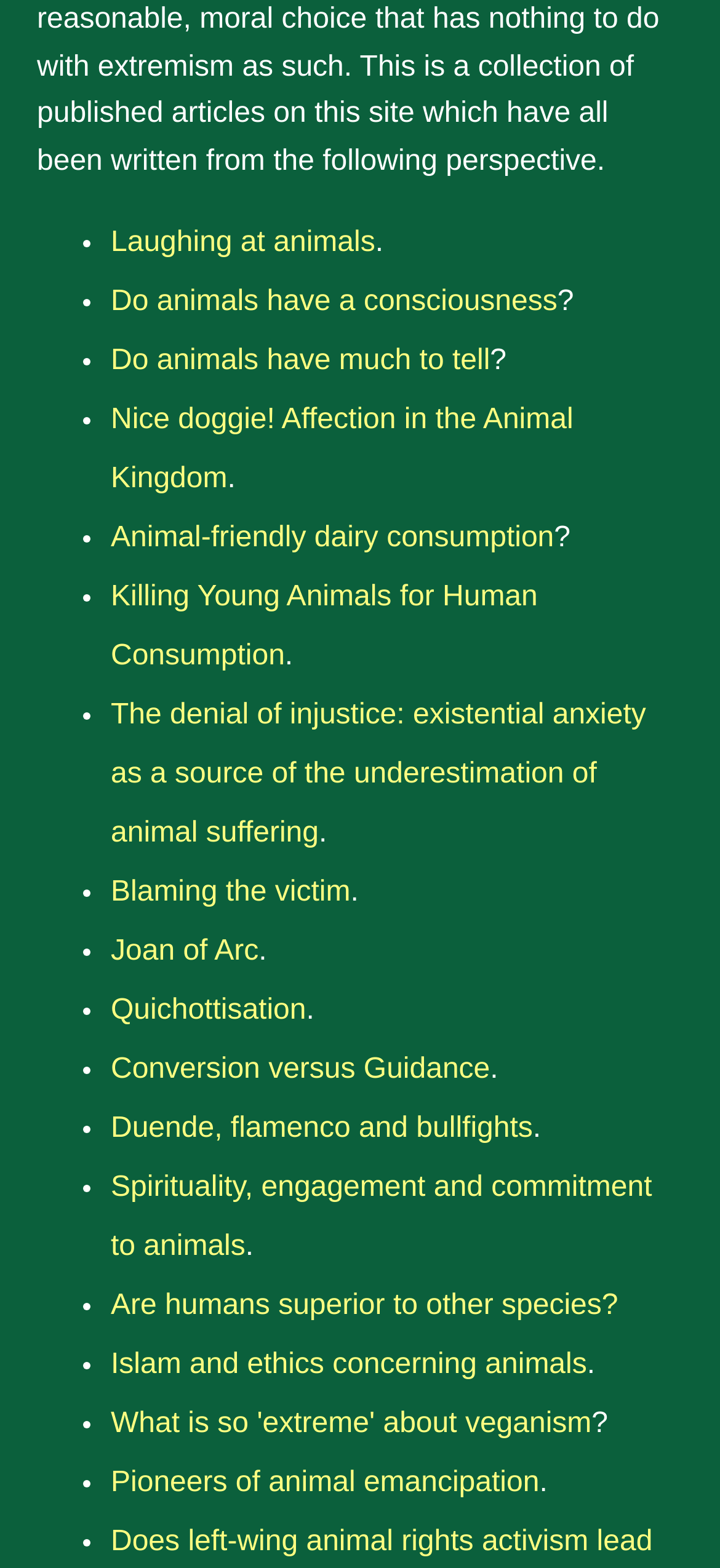What is the main topic of this webpage?
Please use the image to provide an in-depth answer to the question.

The webpage appears to be a list of articles or links related to animals, with topics ranging from animal consciousness to animal-friendly dairy consumption, suggesting that the main topic of this webpage is animals.